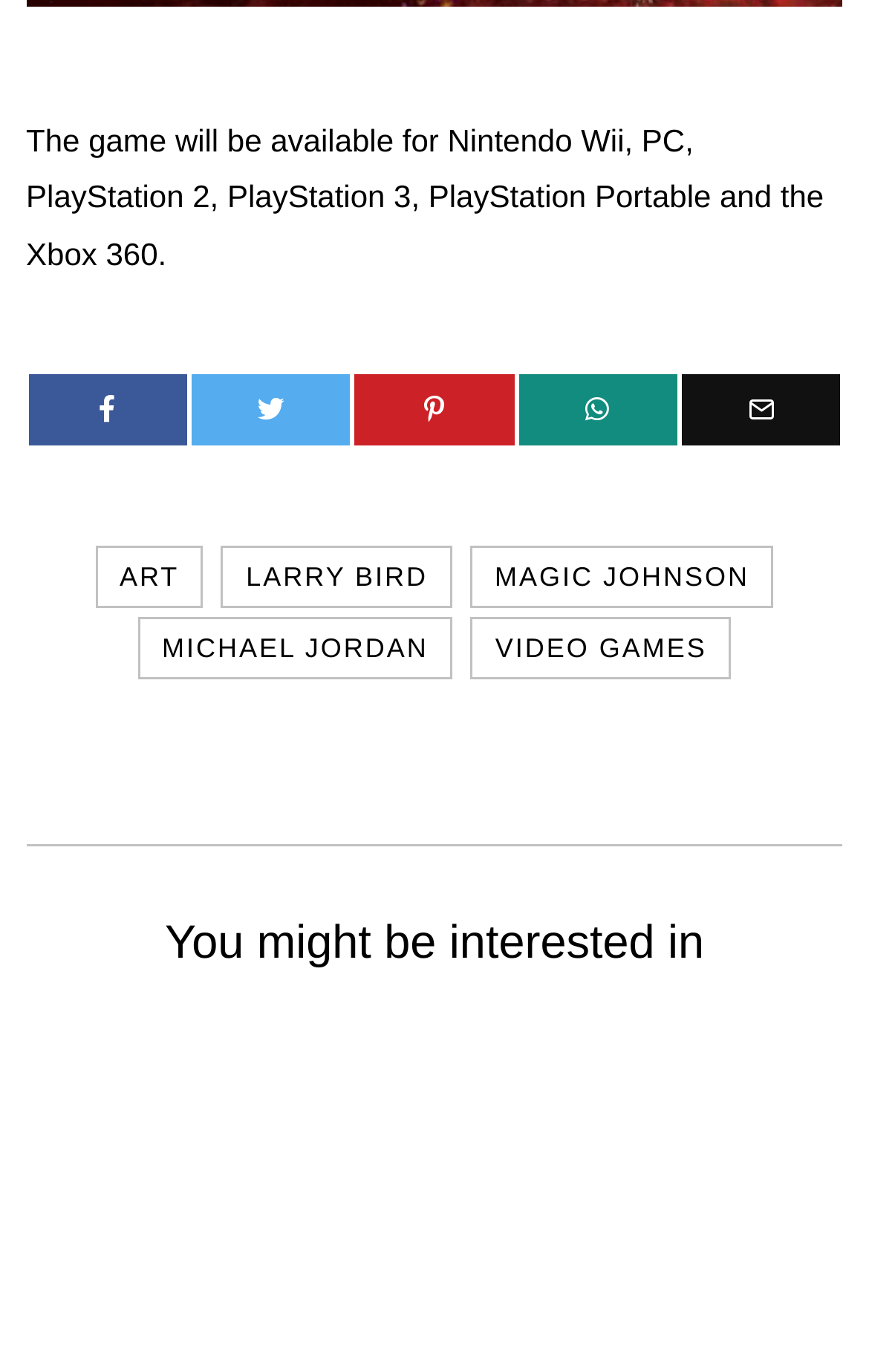Determine the bounding box coordinates of the clickable element to complete this instruction: "Click on the Facebook icon". Provide the coordinates in the format of four float numbers between 0 and 1, [left, top, right, bottom].

[0.033, 0.272, 0.215, 0.324]